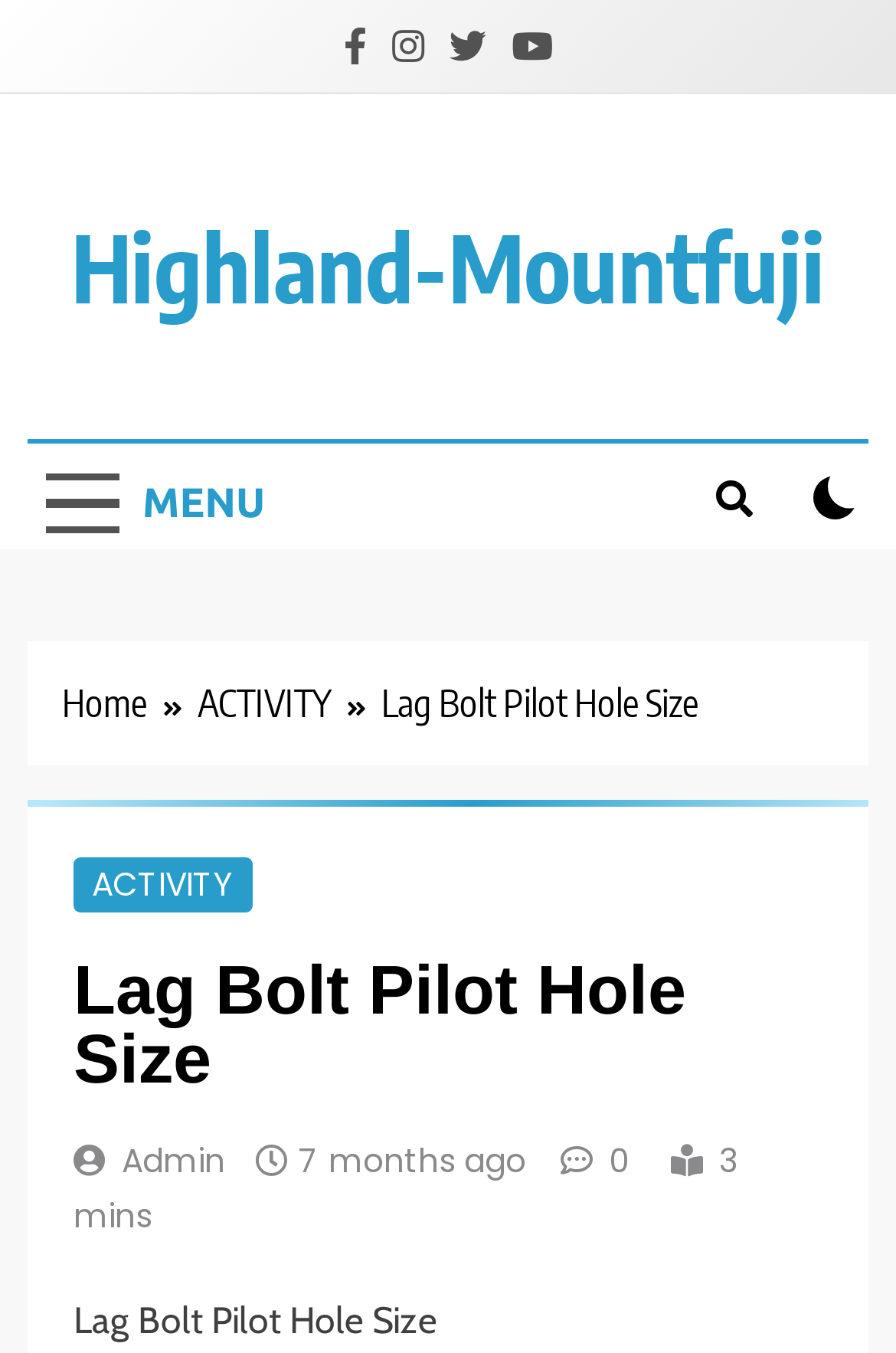What is the time duration mentioned on the webpage?
Please answer the question as detailed as possible based on the image.

The webpage contains a static text element with the content '3 mins', which suggests that it is a time duration mentioned on the webpage.